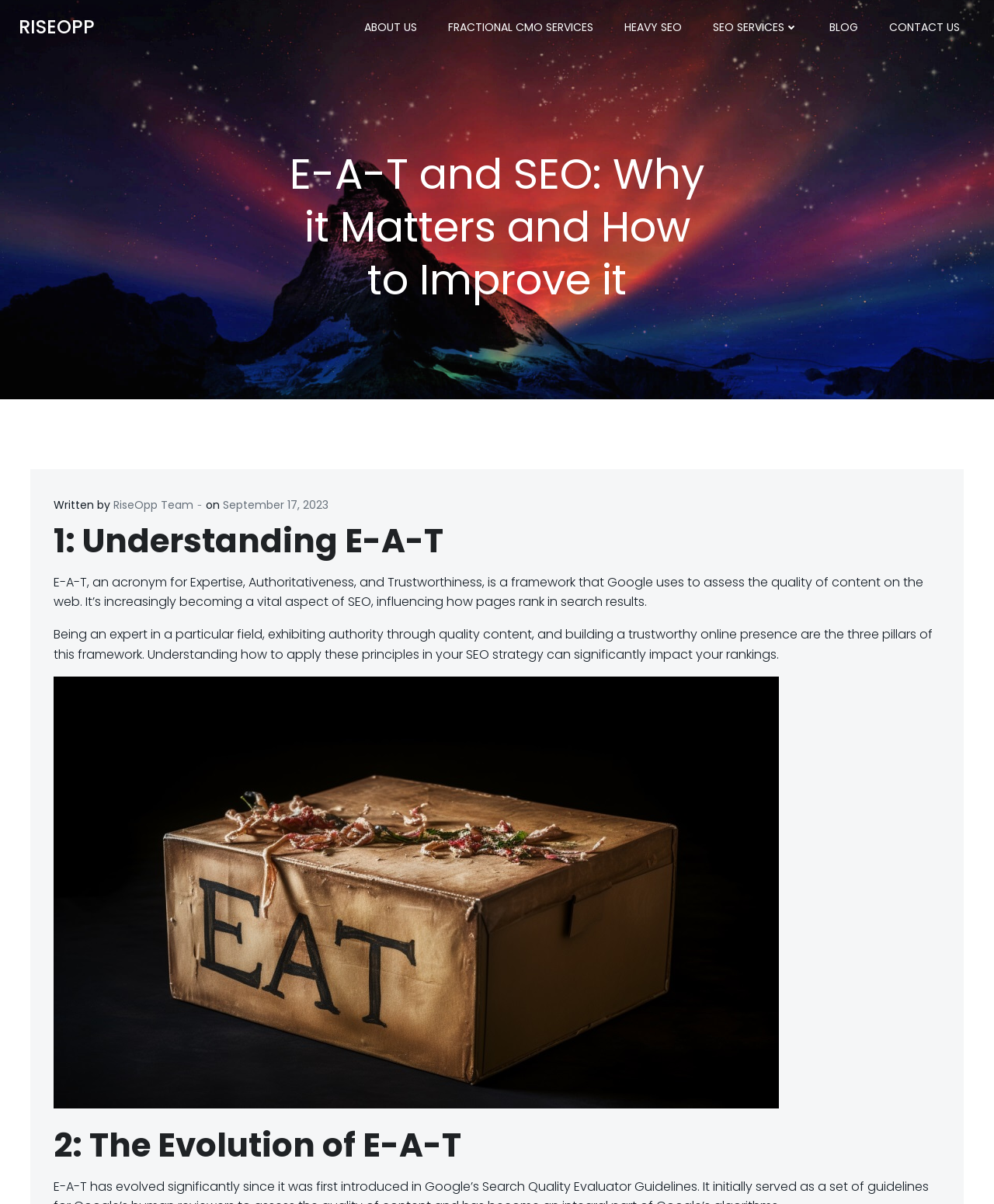What is the name of the company?
We need a detailed and meticulous answer to the question.

The name of the company can be inferred from the top-left link 'RISEOPP' which is likely the company's logo or brand name.